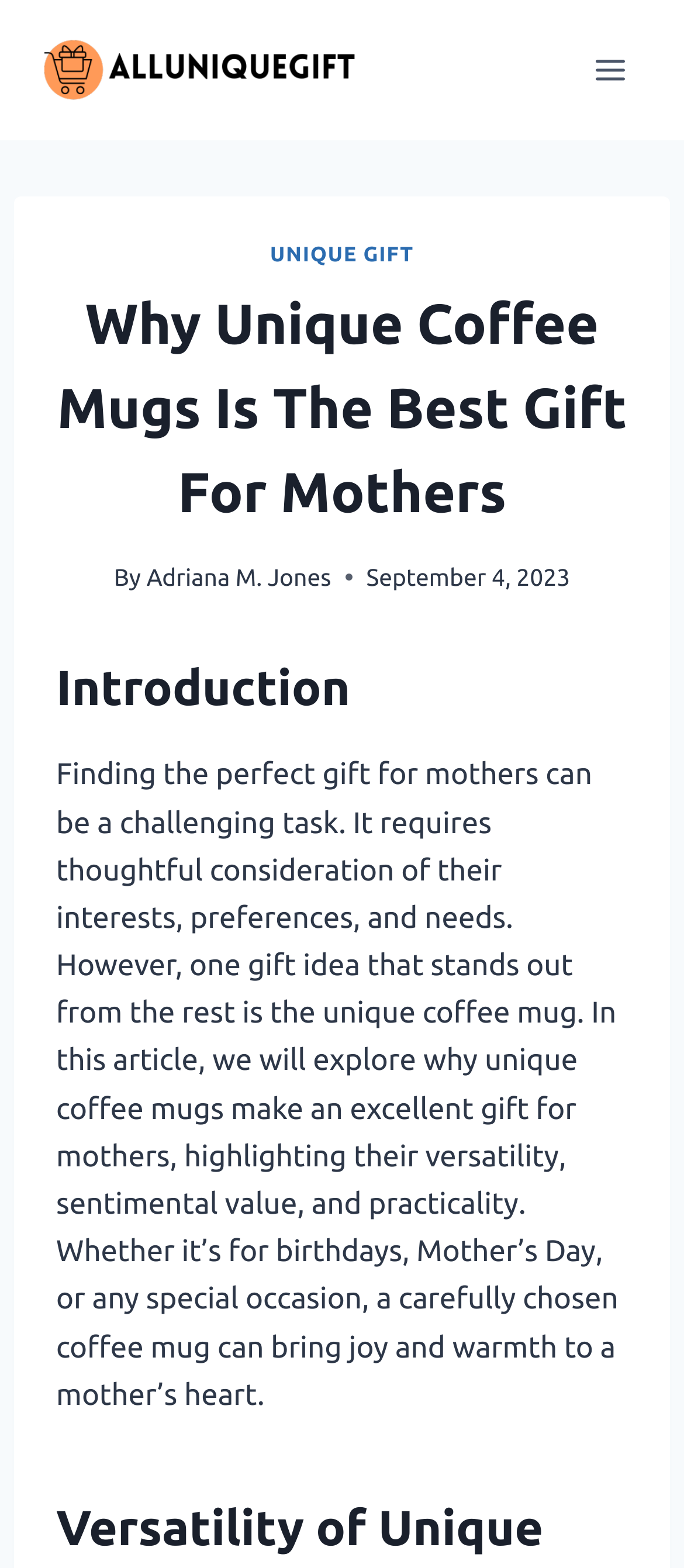What type of occasion is the gift suitable for?
Your answer should be a single word or phrase derived from the screenshot.

Birthdays, Mother's Day, or any special occasion